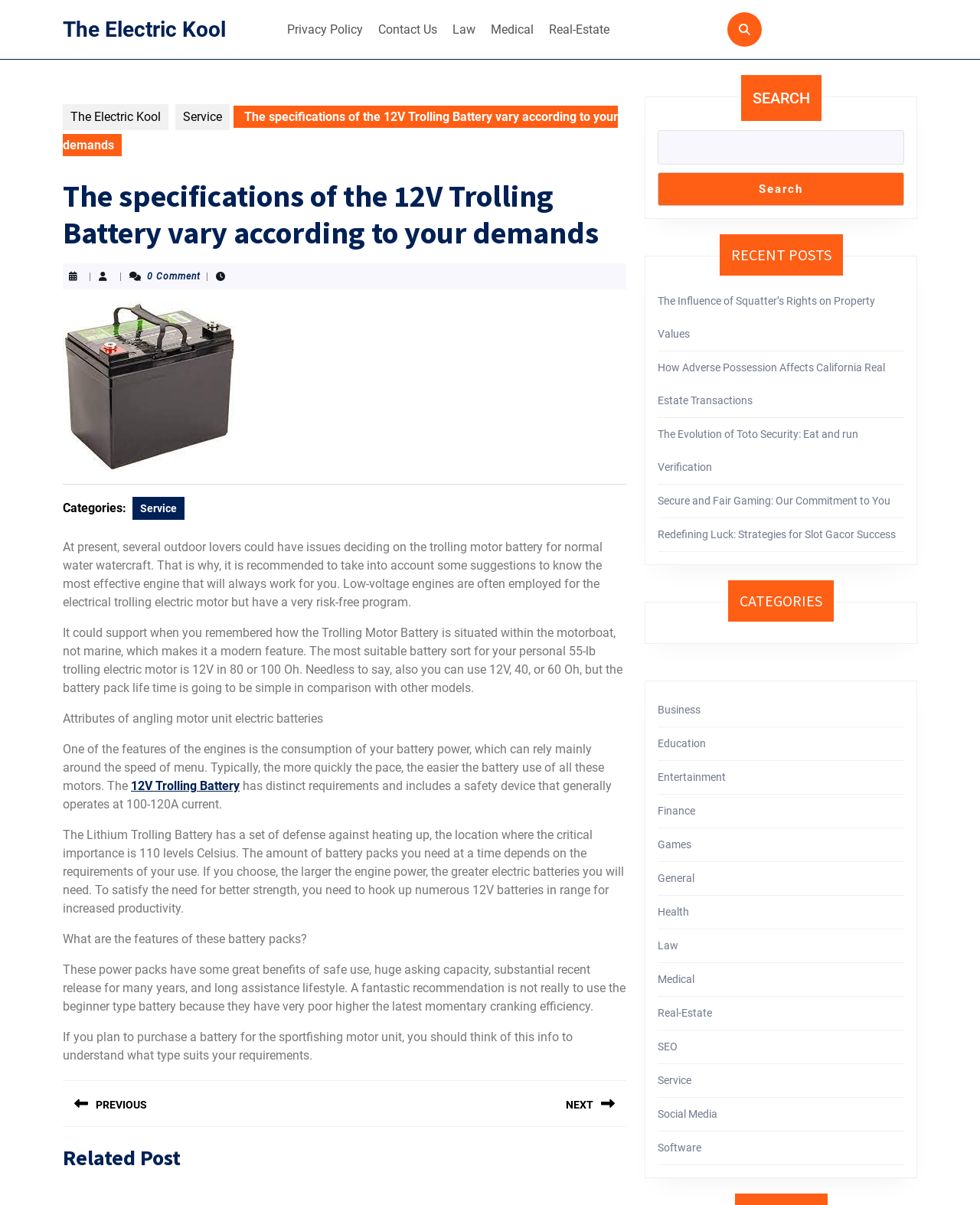Determine the bounding box coordinates for the element that should be clicked to follow this instruction: "Contact the blog". The coordinates should be given as four float numbers between 0 and 1, in the format [left, top, right, bottom].

None